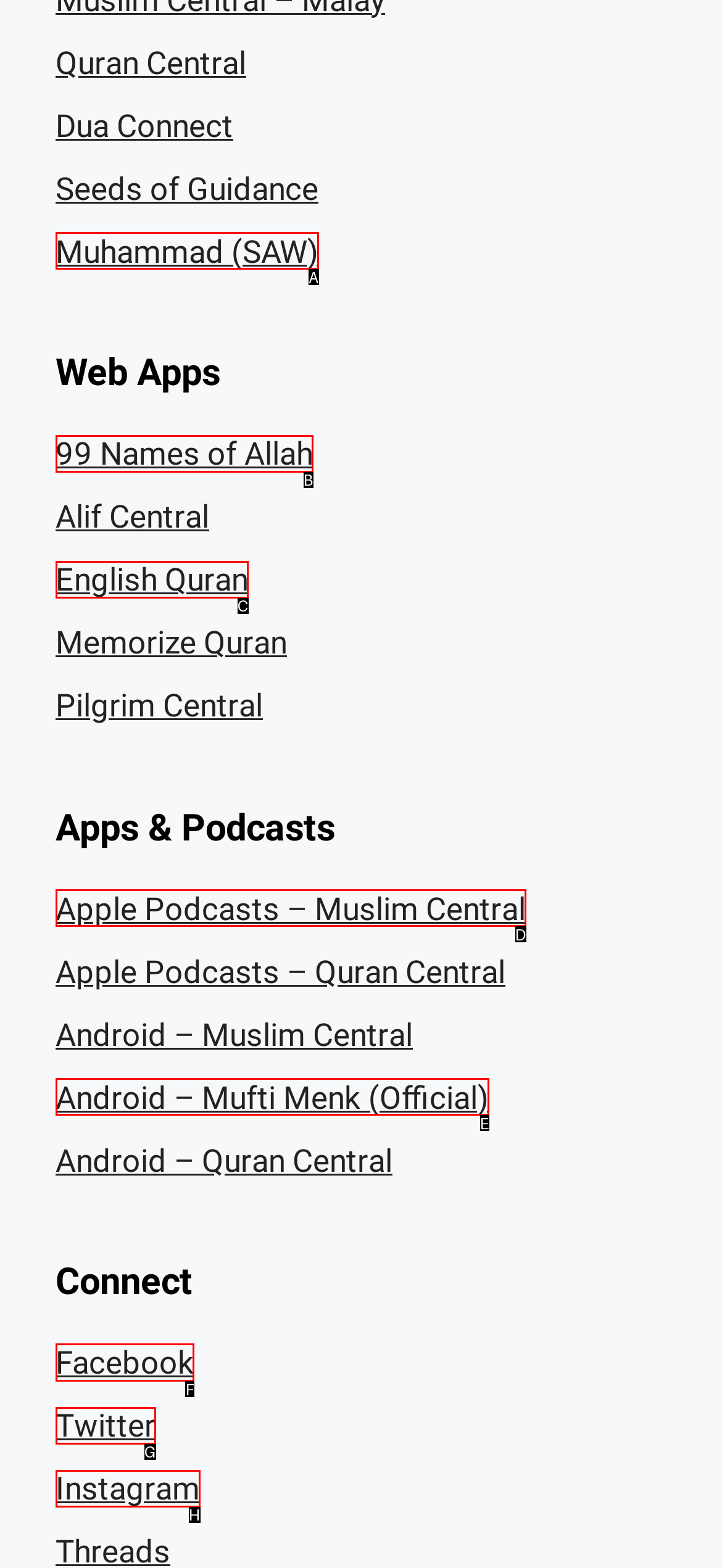Identify the letter of the option to click in order to View January 2018. Answer with the letter directly.

None